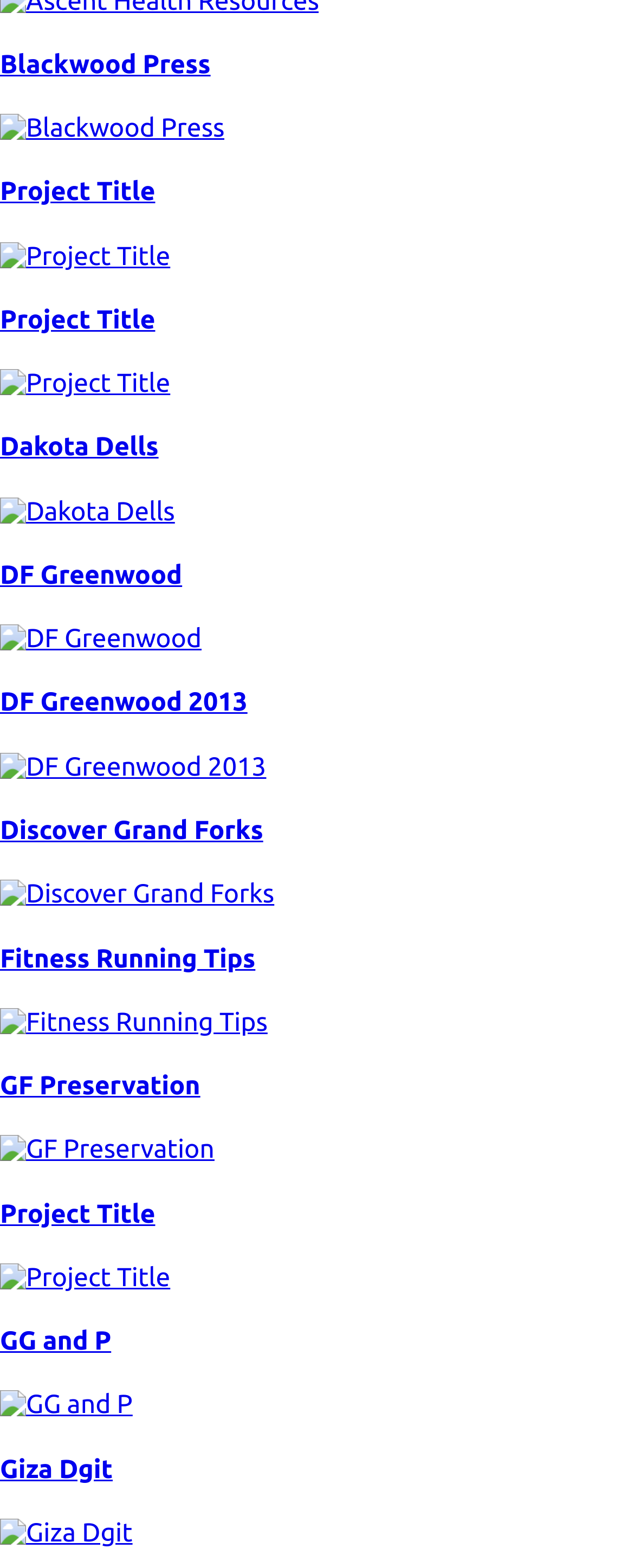Identify and provide the bounding box for the element described by: "Project Title".

[0.0, 0.195, 1.0, 0.254]